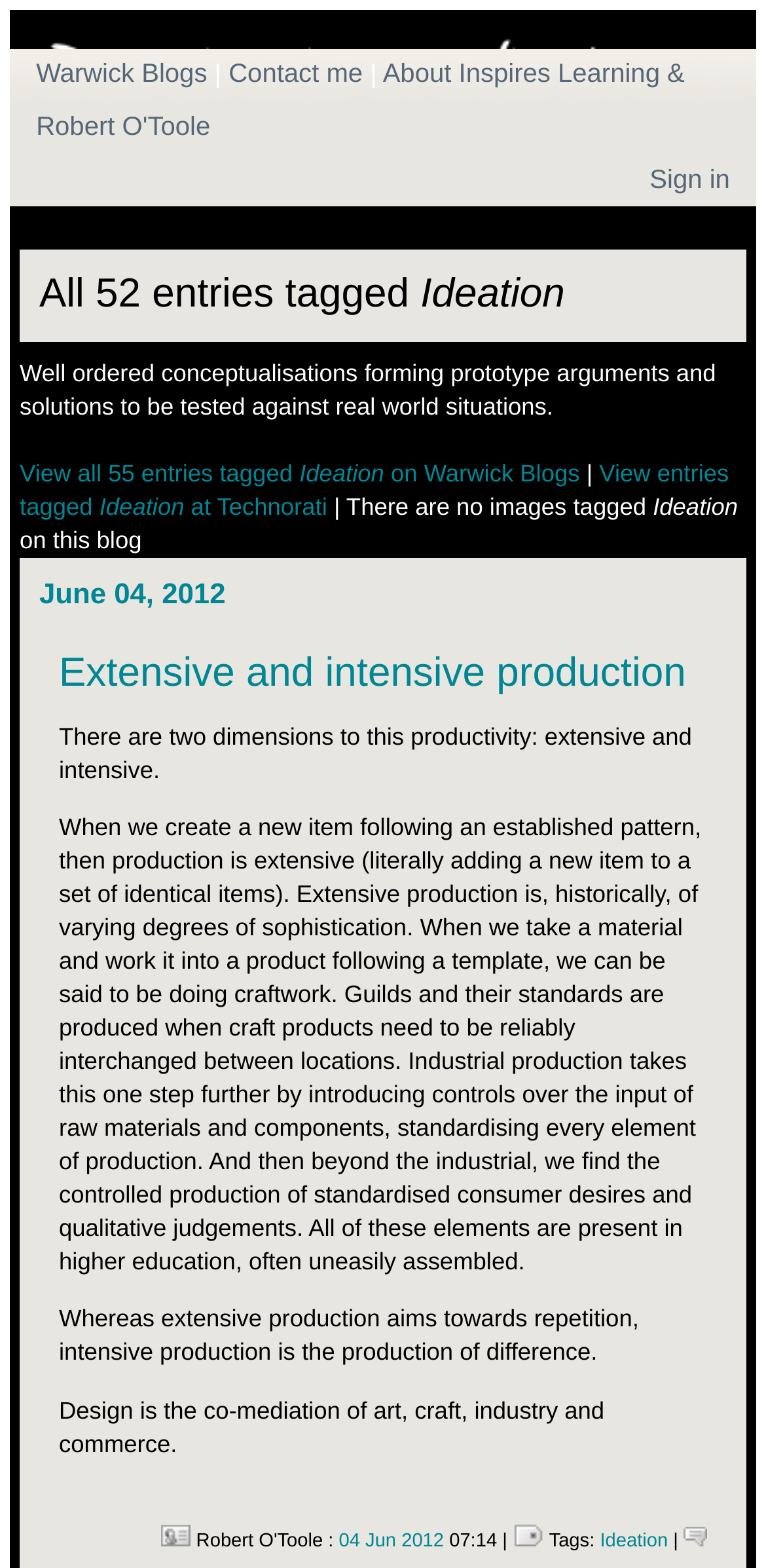What is the tag associated with the blog post?
Refer to the image and provide a thorough answer to the question.

The tag associated with the blog post can be found at the bottom of the page, where it says 'Tags: Ideation', indicating that the post is tagged with 'Ideation'.